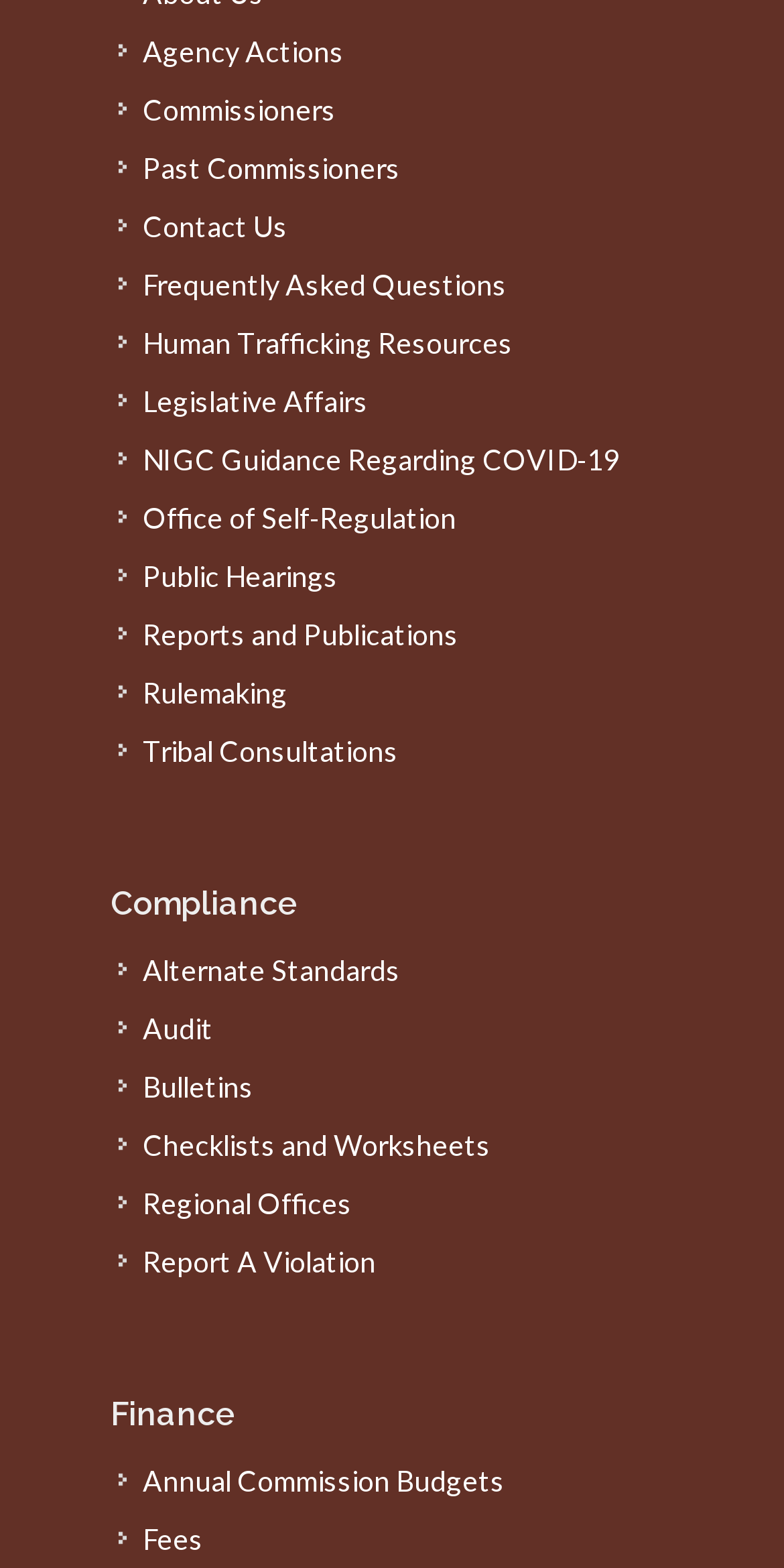Pinpoint the bounding box coordinates of the area that must be clicked to complete this instruction: "Access Frequently Asked Questions".

[0.151, 0.168, 0.654, 0.195]